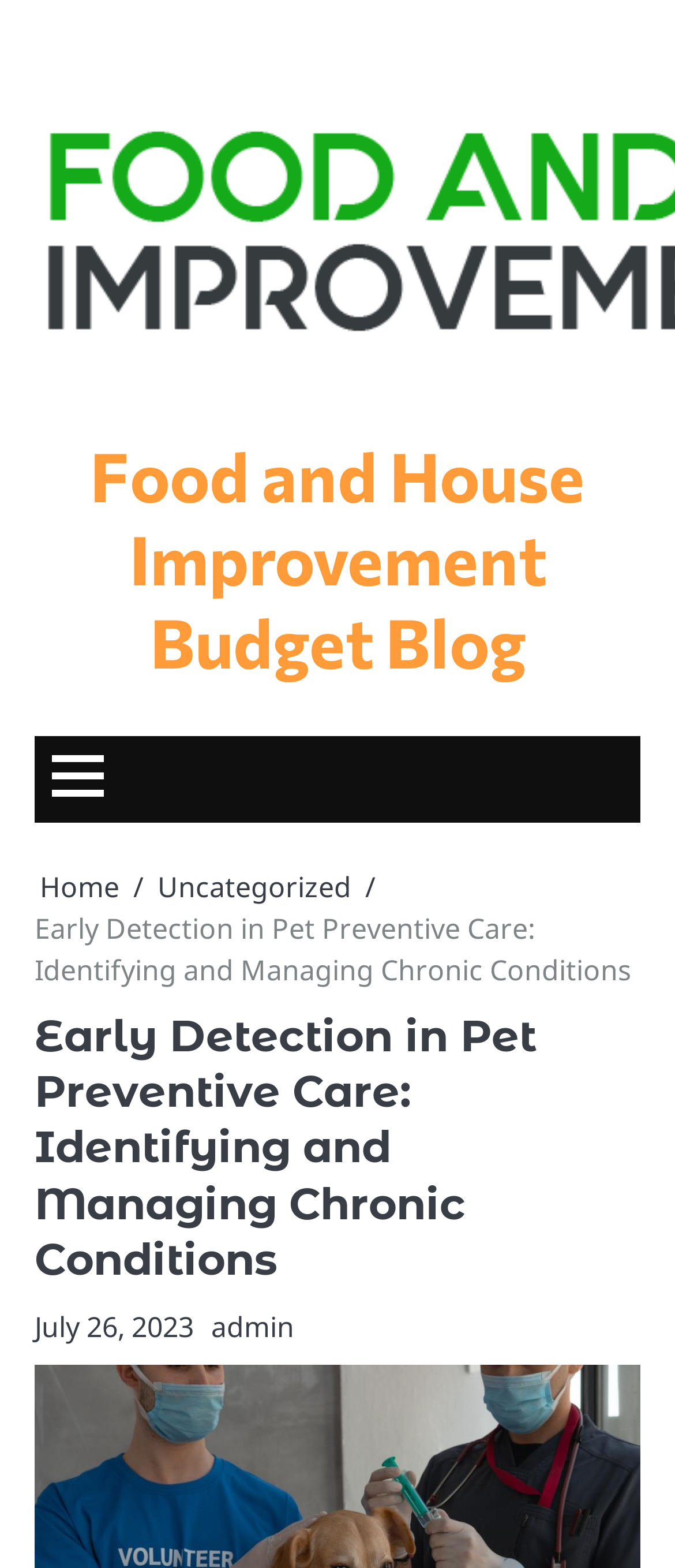When was the current article published?
Examine the image and provide an in-depth answer to the question.

I found the publication date by looking at the link 'July 26, 2023' located at the bottom of the page, near the author's name.